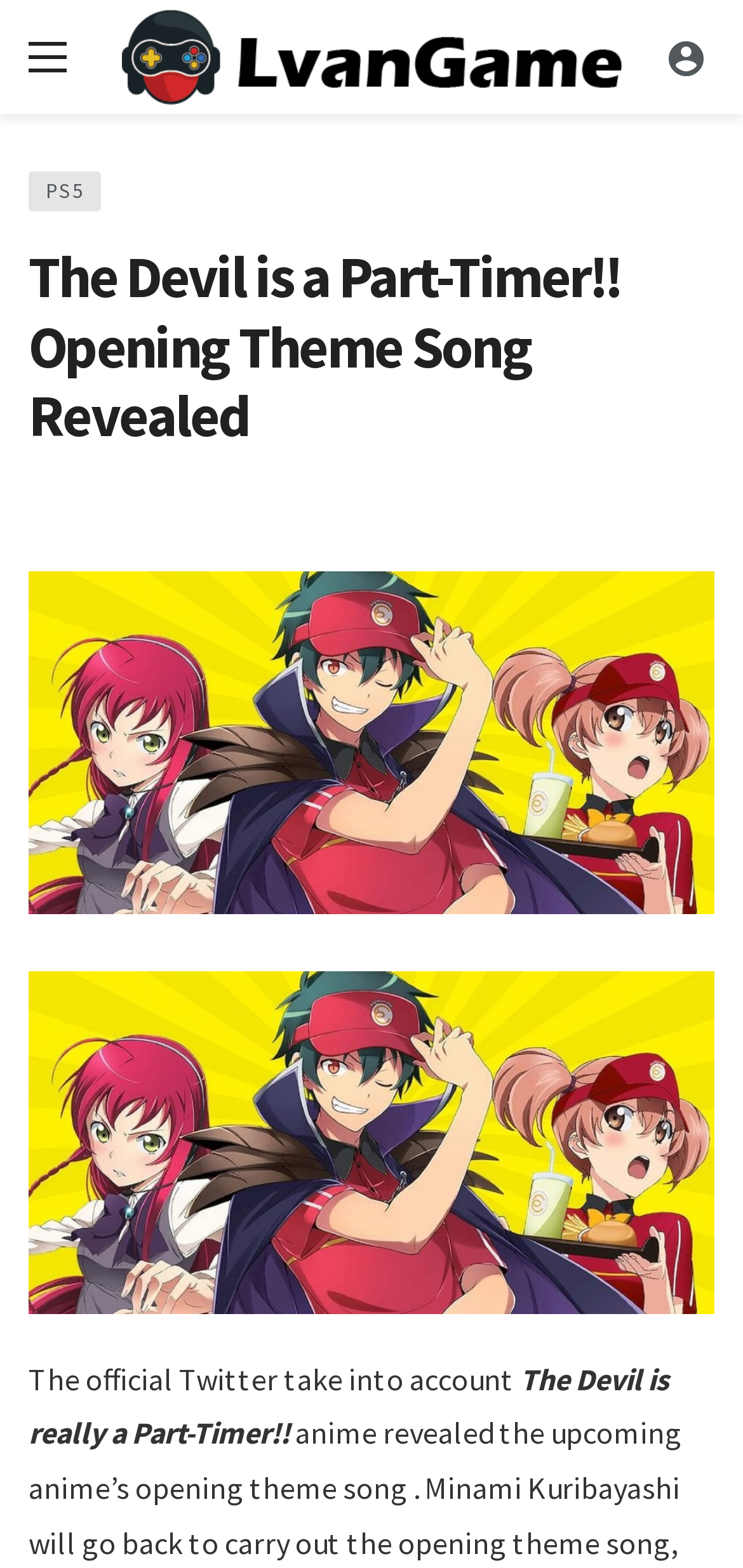Given the element description: "PS5", predict the bounding box coordinates of the UI element it refers to, using four float numbers between 0 and 1, i.e., [left, top, right, bottom].

[0.038, 0.109, 0.136, 0.135]